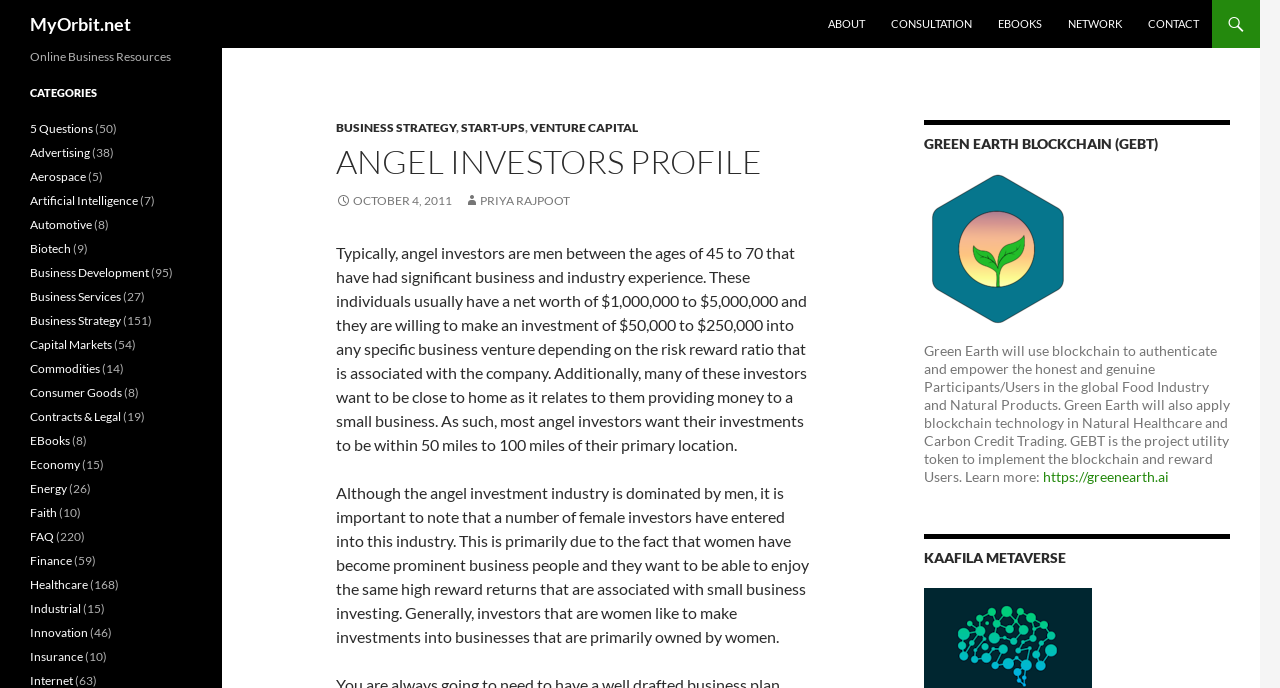Determine the coordinates of the bounding box for the clickable area needed to execute this instruction: "Click on ABOUT".

[0.638, 0.0, 0.685, 0.07]